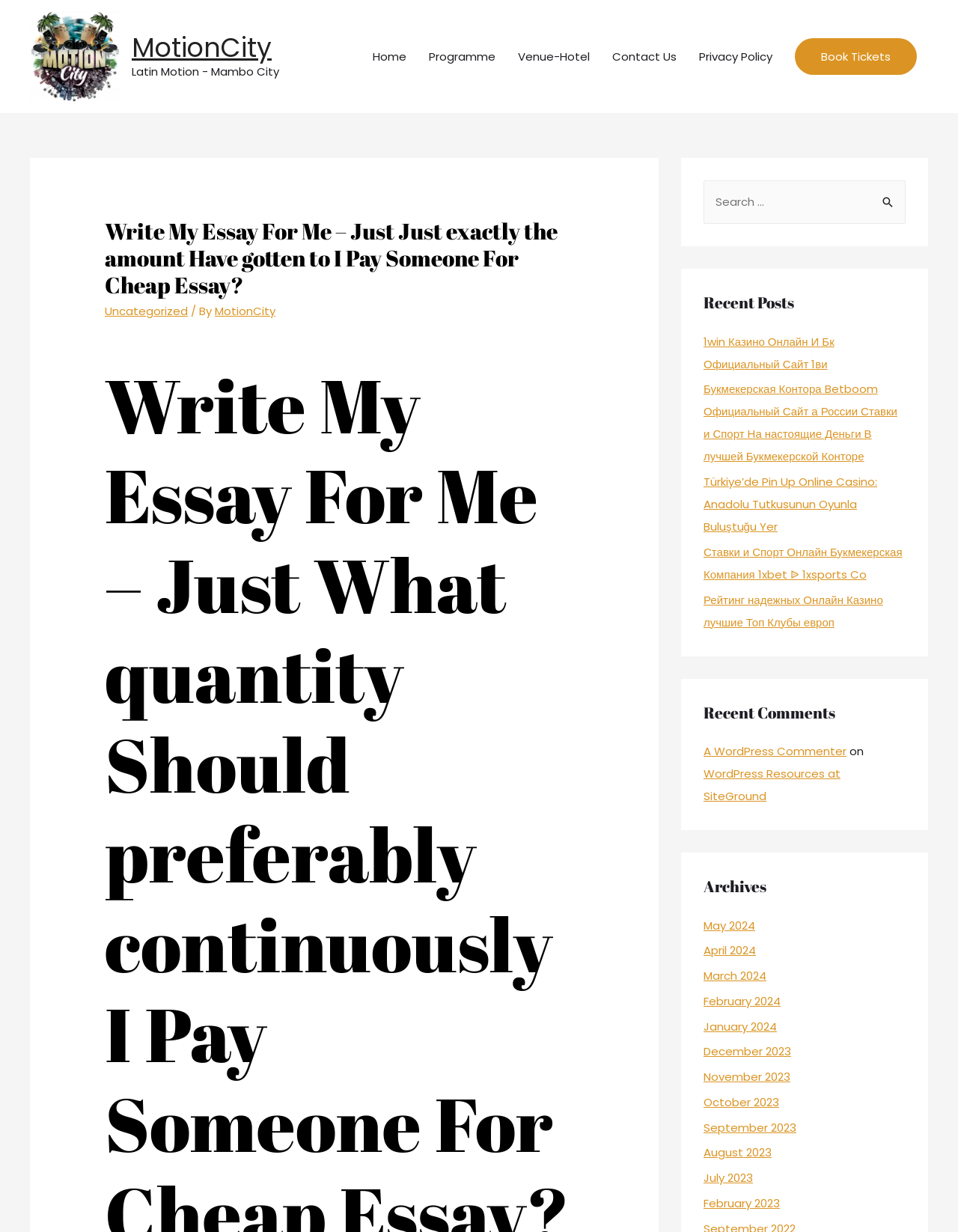What is the website's main purpose?
Please provide an in-depth and detailed response to the question.

Based on the webpage's content, it appears to be an essay writing service where users can pay someone to write their essays for them. The heading 'Write My Essay For Me – Just Just exactly the amount Have gotten to I Pay Someone For Cheap Essay?' and the links to 'Home', 'Programme', and 'Book Tickets' suggest that the website provides a service related to essay writing.